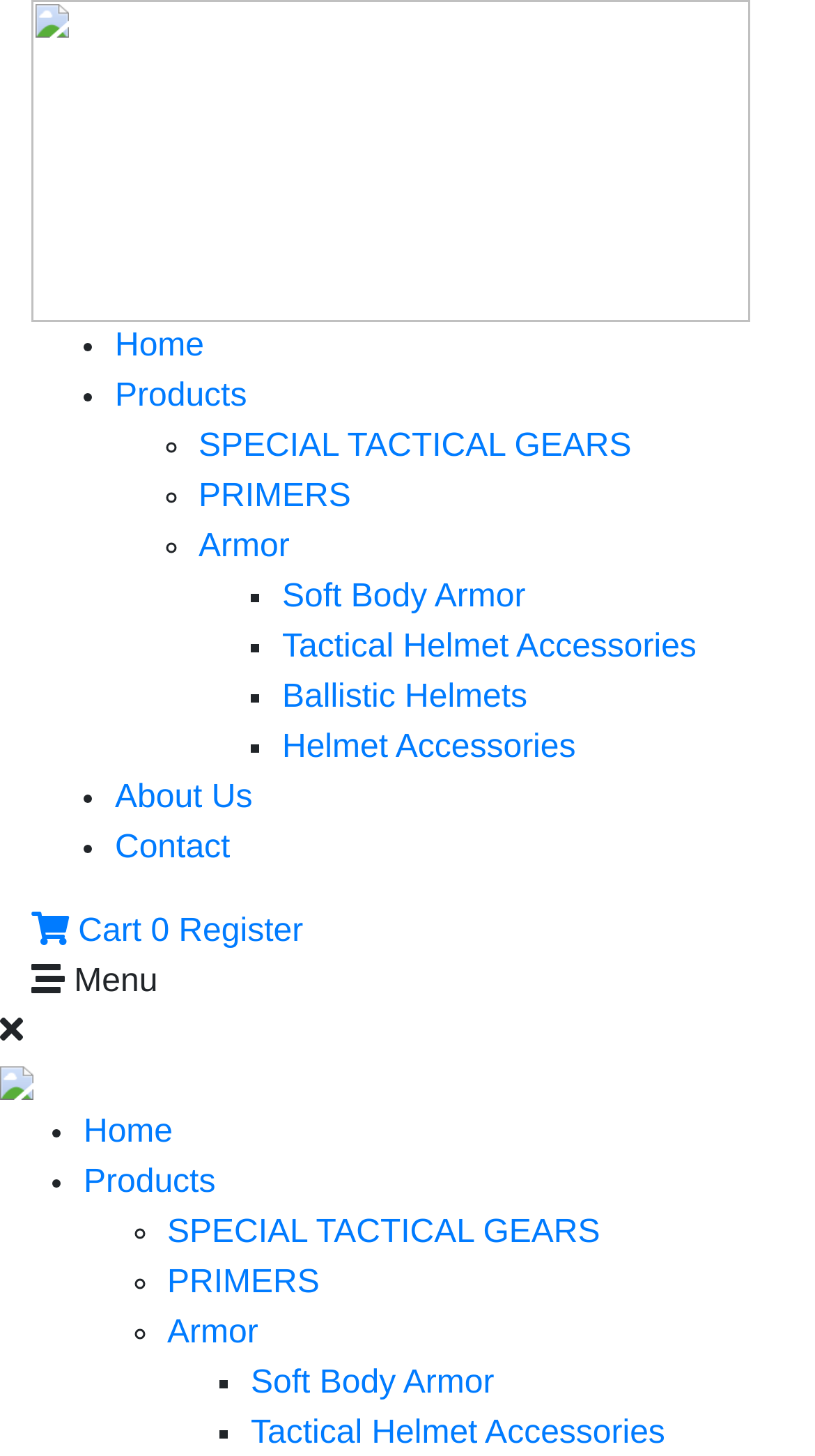Please find the bounding box coordinates (top-left x, top-left y, bottom-right x, bottom-right y) in the screenshot for the UI element described as follows: Ballistic Helmets

[0.346, 0.467, 0.647, 0.491]